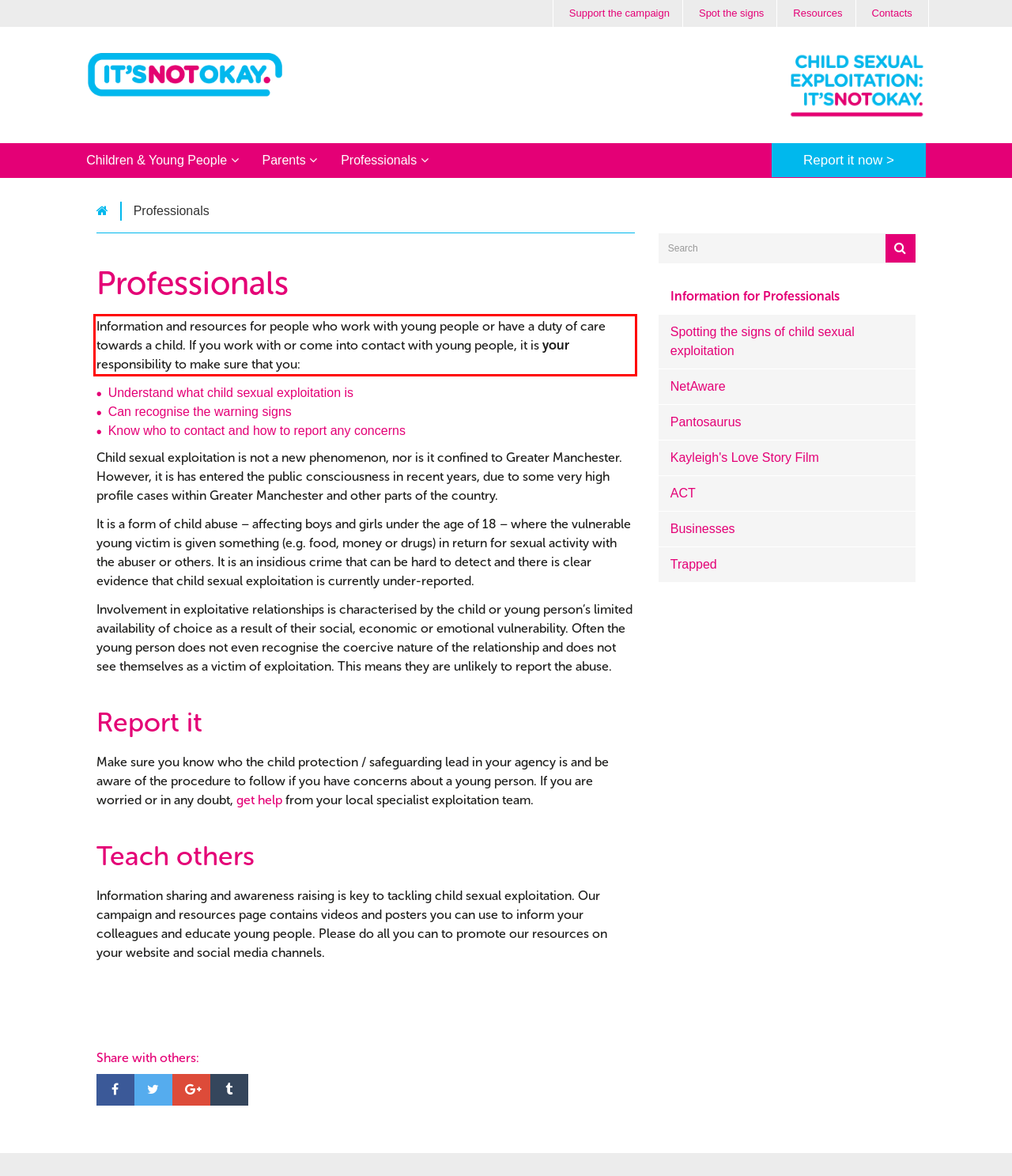Given the screenshot of a webpage, identify the red rectangle bounding box and recognize the text content inside it, generating the extracted text.

Information and resources for people who work with young people or have a duty of care towards a child. If you work with or come into contact with young people, it is your responsibility to make sure that you: